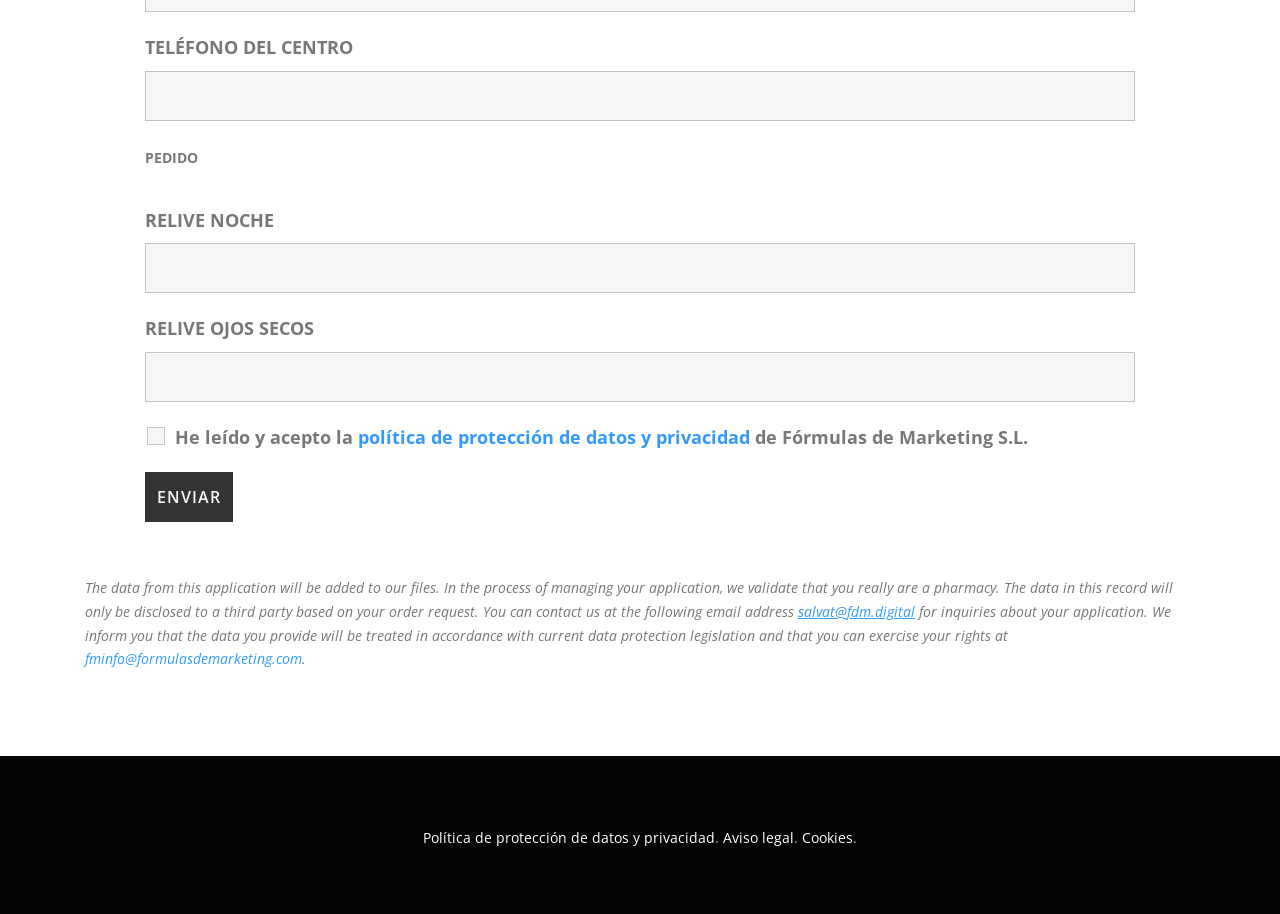Determine the bounding box coordinates for the HTML element mentioned in the following description: "fminfo@formulasdemarketing.com". The coordinates should be a list of four floats ranging from 0 to 1, represented as [left, top, right, bottom].

[0.066, 0.71, 0.236, 0.731]